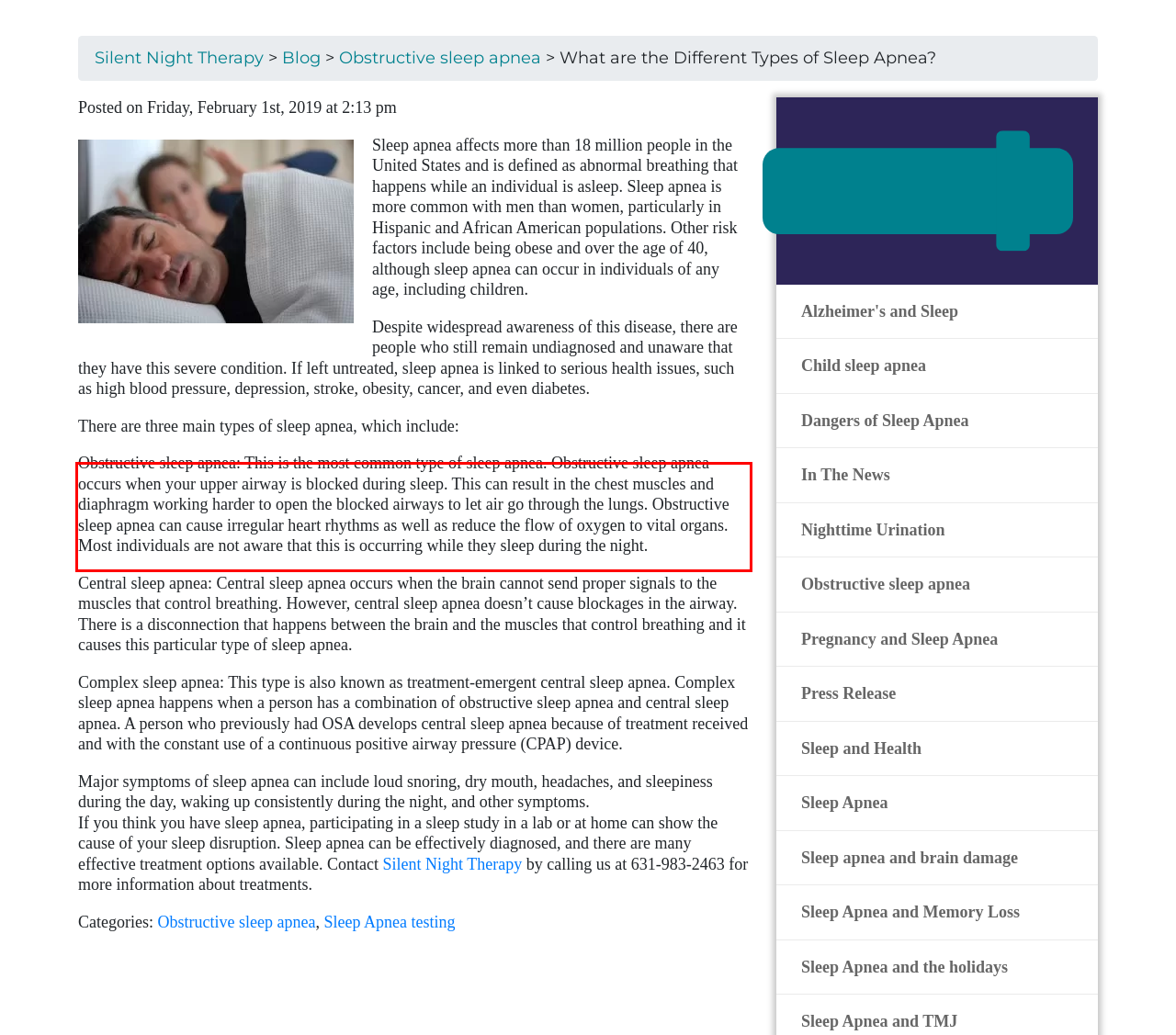Using the provided screenshot of a webpage, recognize the text inside the red rectangle bounding box by performing OCR.

Obstructive sleep apnea: This is the most common type of sleep apnea. Obstructive sleep apnea occurs when your upper airway is blocked during sleep. This can result in the chest muscles and diaphragm working harder to open the blocked airways to let air go through the lungs. Obstructive sleep apnea can cause irregular heart rhythms as well as reduce the flow of oxygen to vital organs. Most individuals are not aware that this is occurring while they sleep during the night.